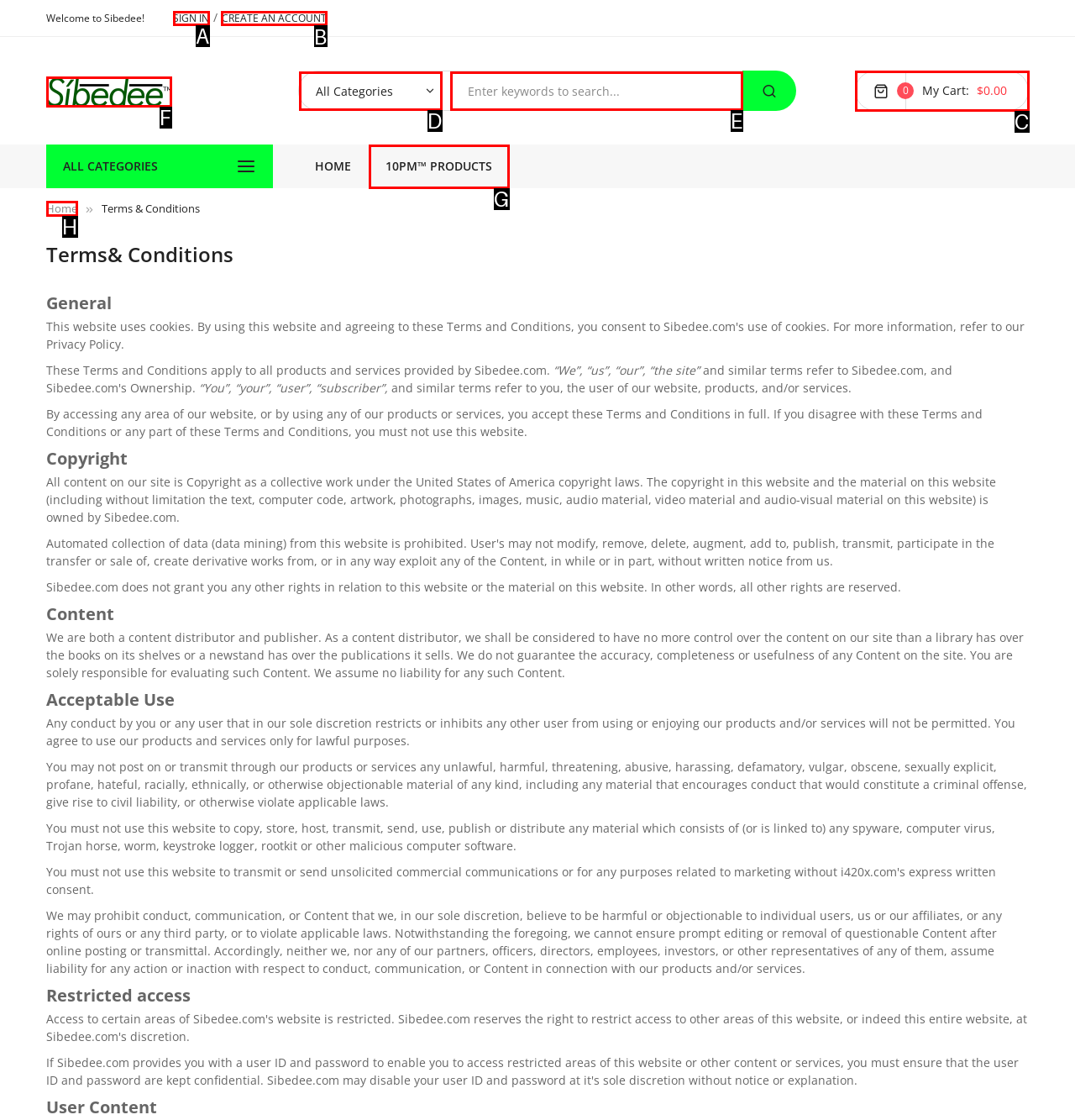Select the correct UI element to complete the task: Search for a phrase
Please provide the letter of the chosen option.

None